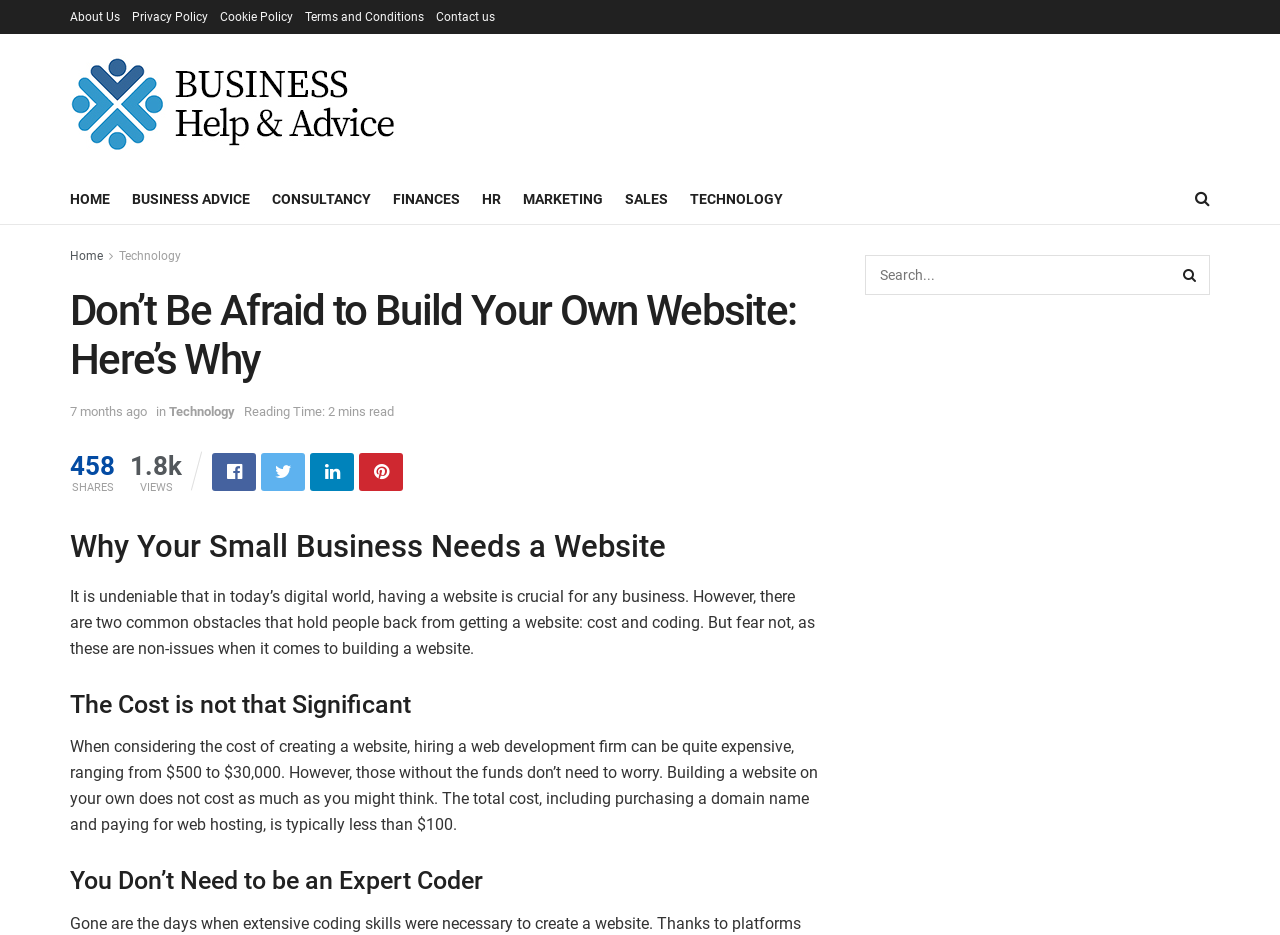Please find and give the text of the main heading on the webpage.

Don’t Be Afraid to Build Your Own Website: Here’s Why